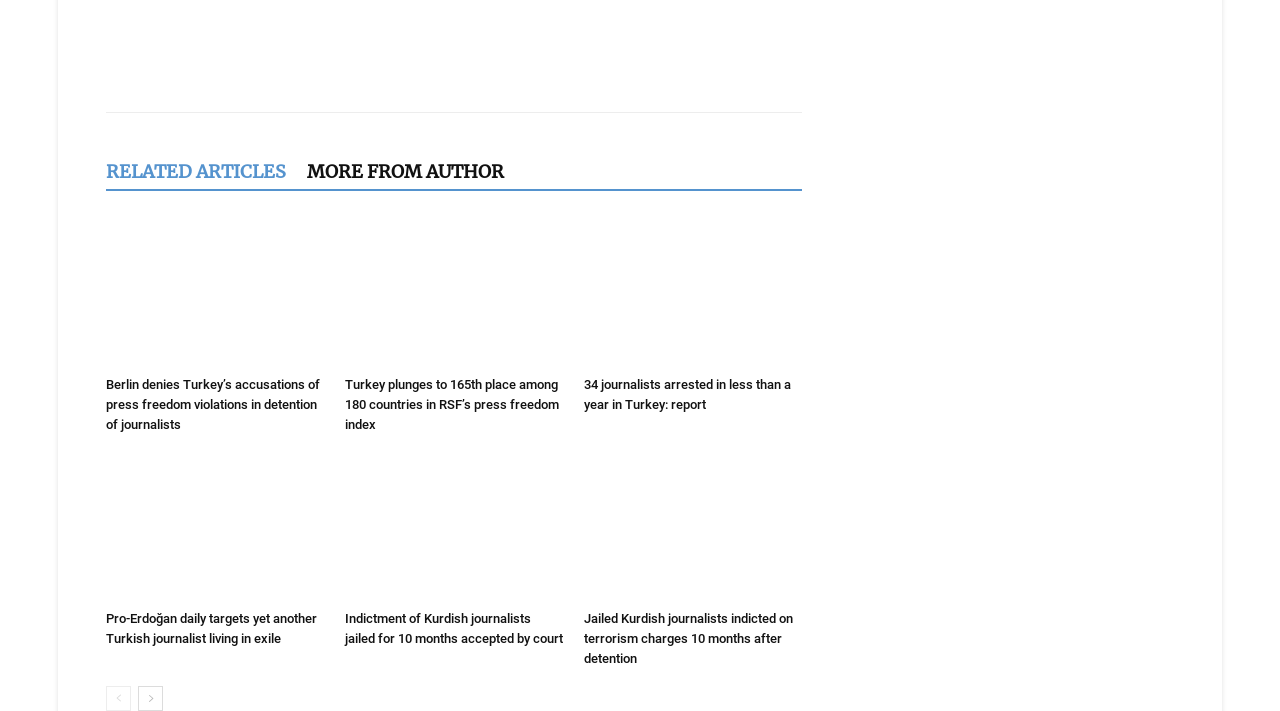How many articles are listed on the webpage?
Answer with a single word or phrase, using the screenshot for reference.

8